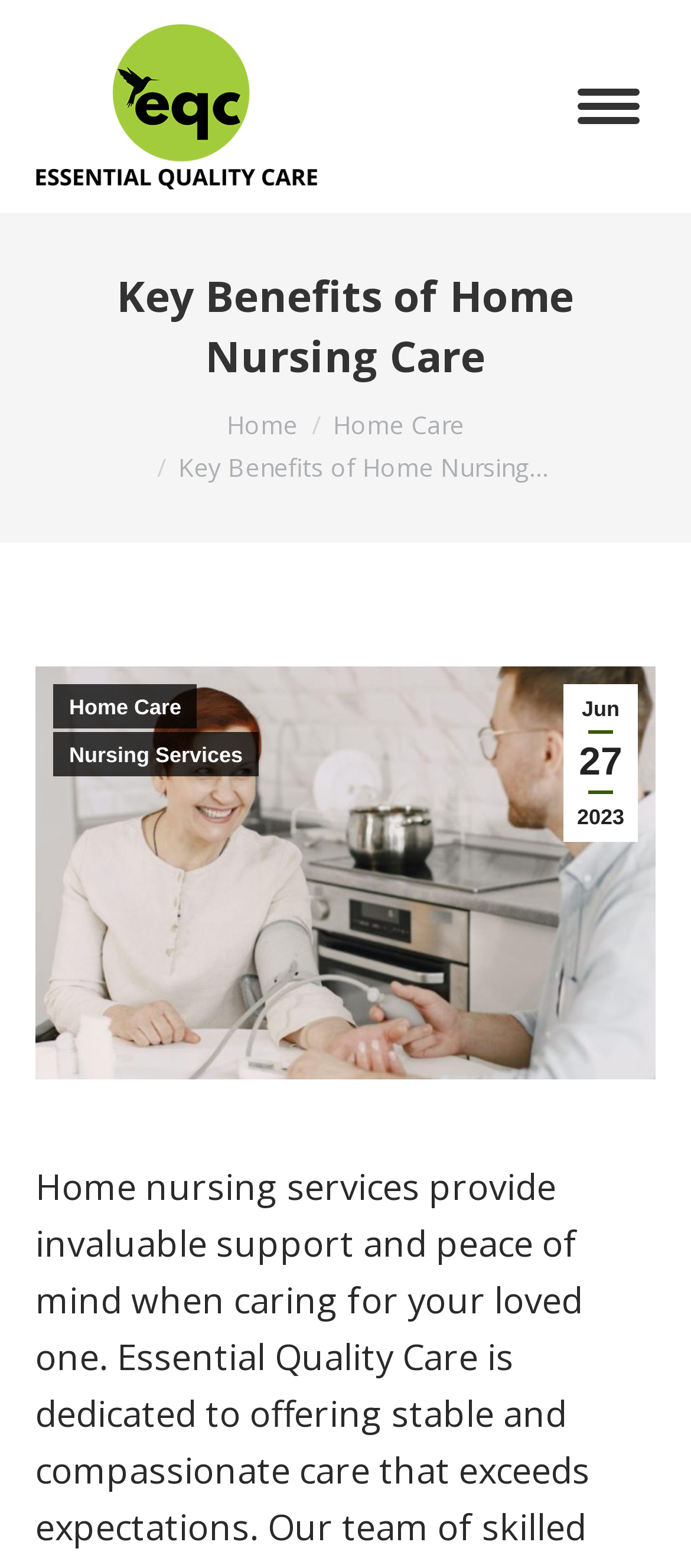How many images are there on the webpage?
Please give a detailed and elaborate answer to the question based on the image.

There are two images on the webpage: one is the company logo, and the other is an image of a lady smiling at the doctors while getting checked at home, which is located in the main content area.